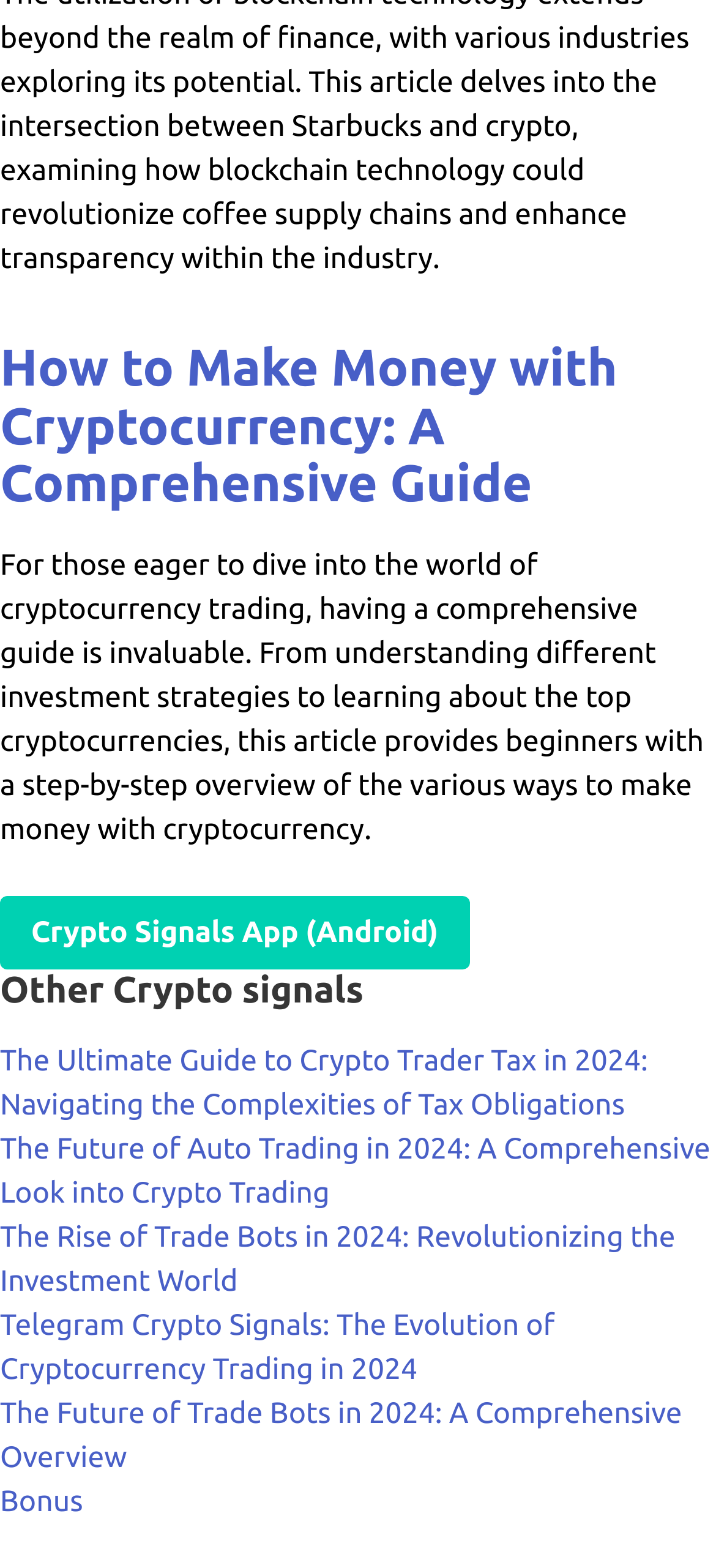Please specify the bounding box coordinates for the clickable region that will help you carry out the instruction: "Read the article about making money with cryptocurrency".

[0.0, 0.217, 0.862, 0.327]